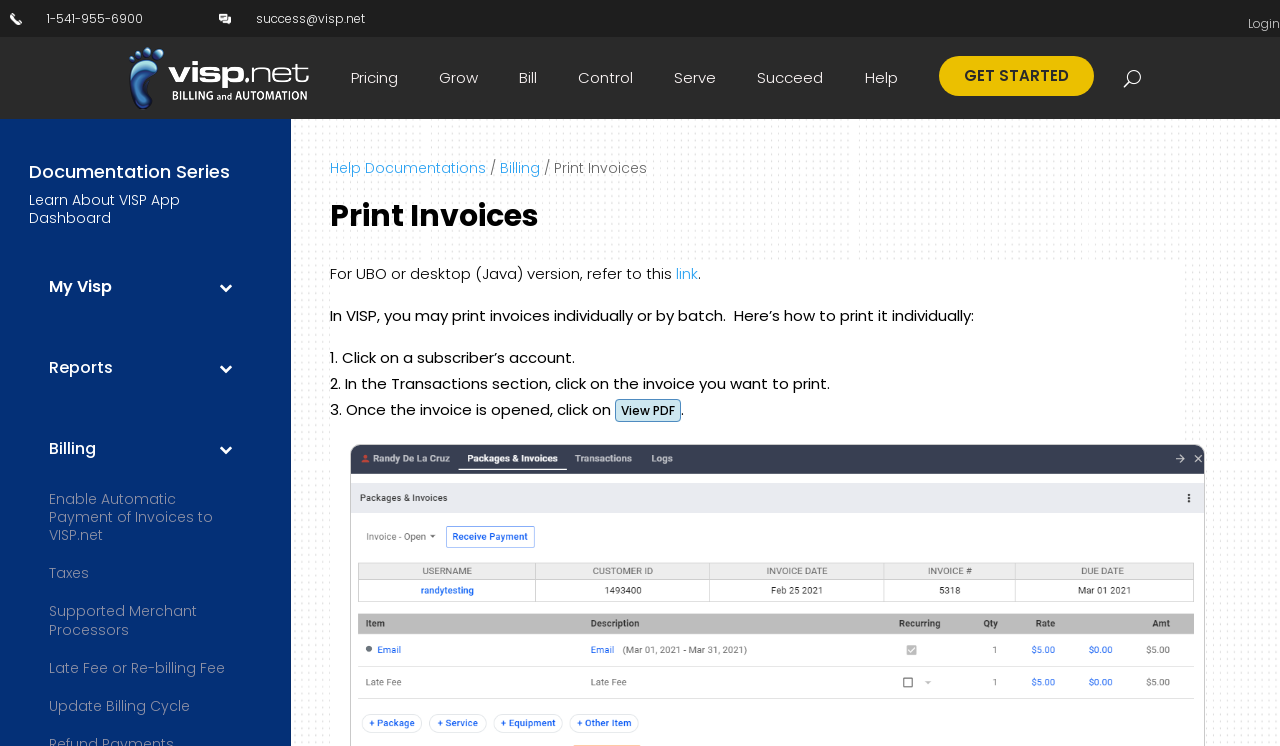Indicate the bounding box coordinates of the element that must be clicked to execute the instruction: "Click on the 'Visp.net - ISP Billing System' link". The coordinates should be given as four float numbers between 0 and 1, i.e., [left, top, right, bottom].

[0.101, 0.063, 0.241, 0.147]